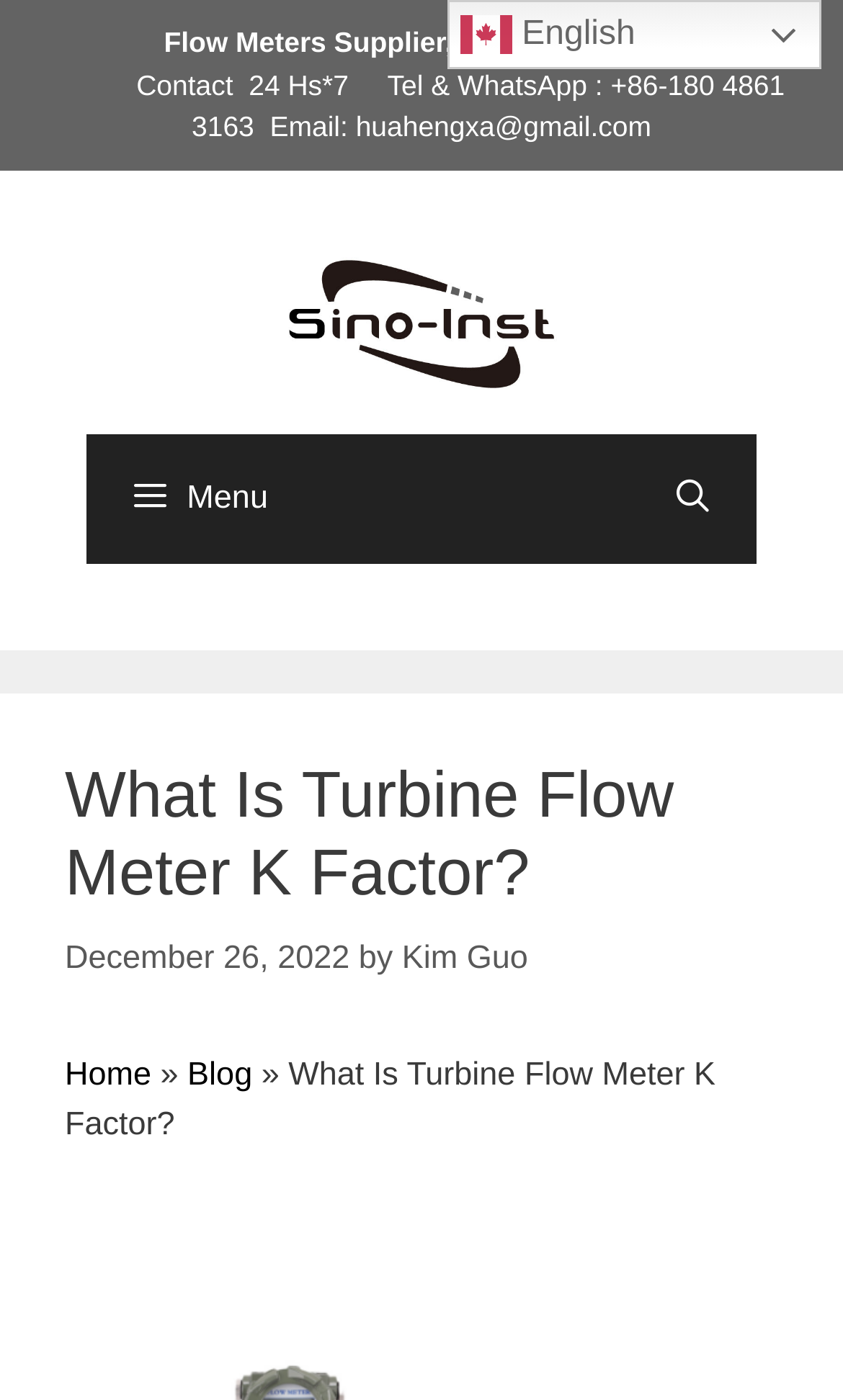Find the bounding box of the element with the following description: "Menu". The coordinates must be four float numbers between 0 and 1, formatted as [left, top, right, bottom].

[0.103, 0.309, 0.897, 0.402]